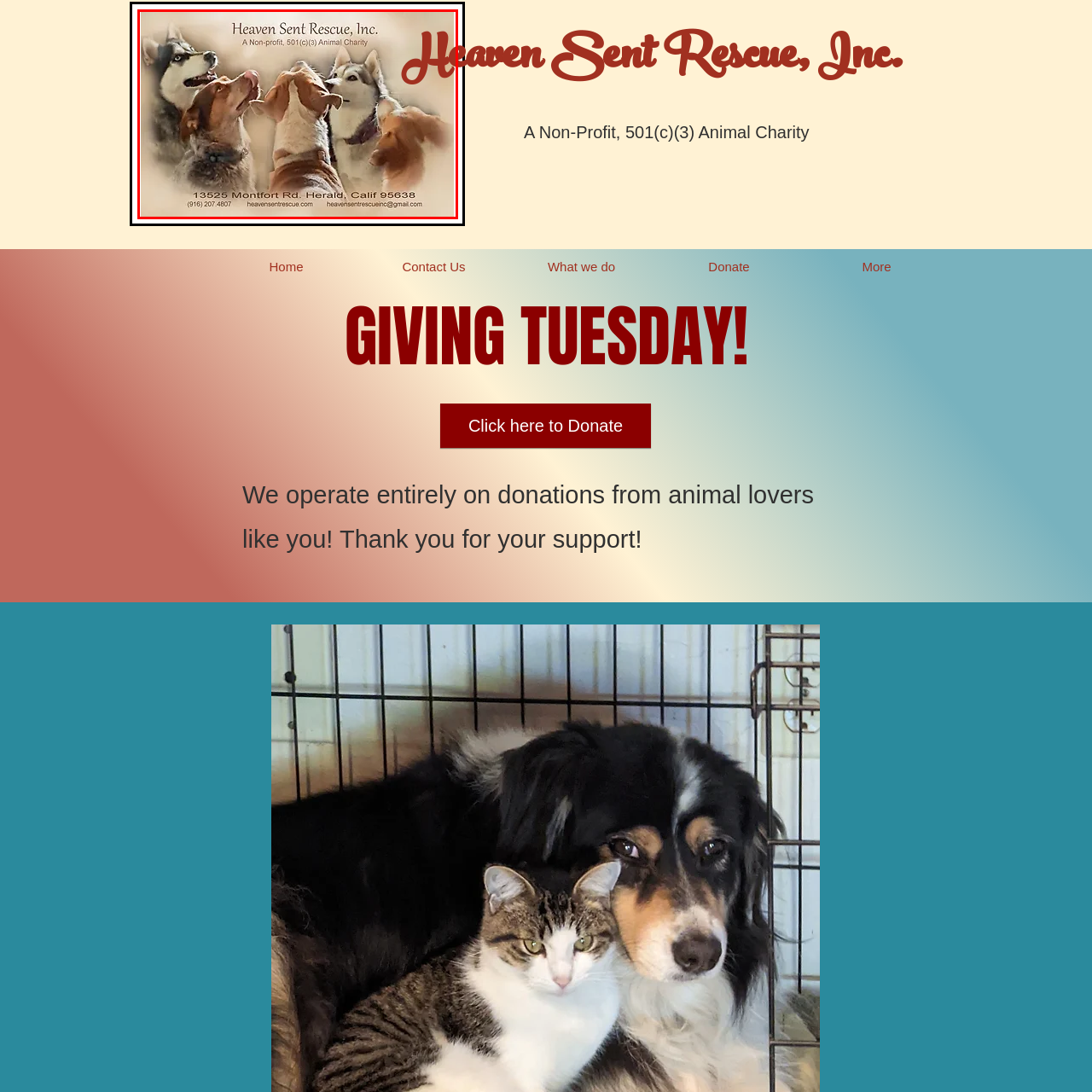Concentrate on the image inside the red frame and provide a detailed response to the subsequent question, utilizing the visual information from the image: 
What is the phone number of the organization?

The phone number of the organization is provided at the bottom of the image, which is '(916) 207-4807'.